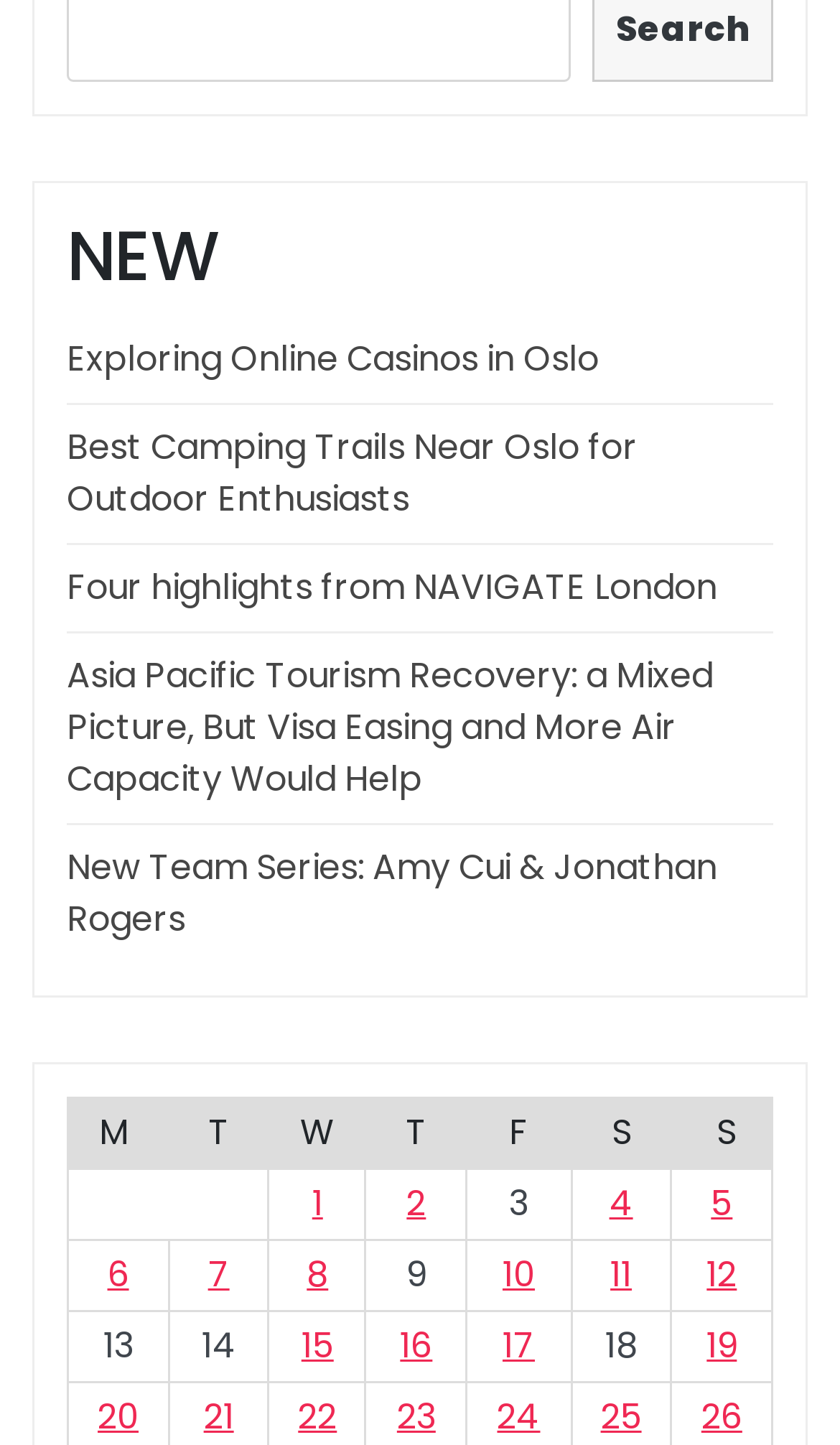Show the bounding box coordinates of the element that should be clicked to complete the task: "Check the post published on November 15, 2023".

[0.359, 0.914, 0.397, 0.948]